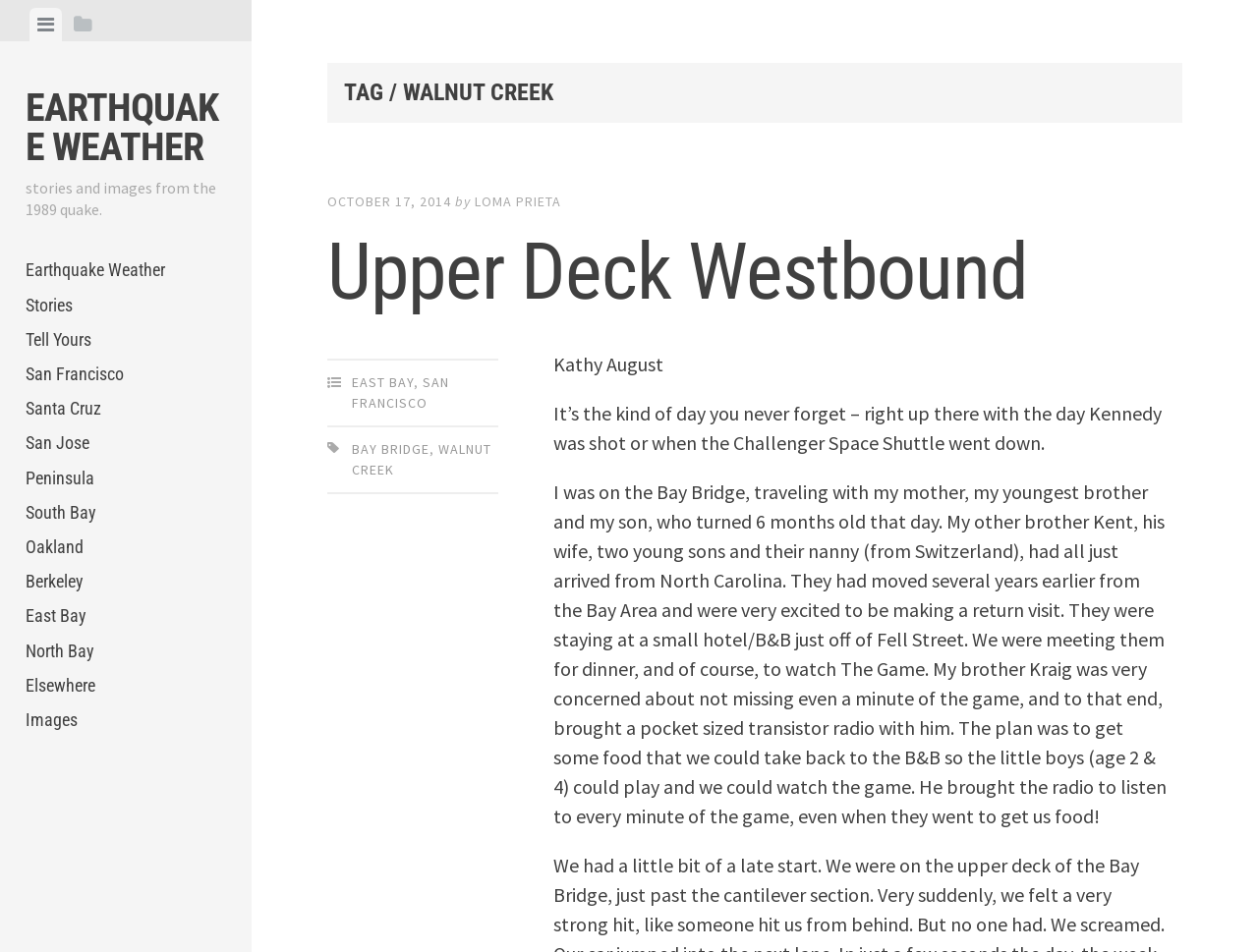Using the description: "October 17, 2014", determine the UI element's bounding box coordinates. Ensure the coordinates are in the format of four float numbers between 0 and 1, i.e., [left, top, right, bottom].

[0.26, 0.202, 0.358, 0.221]